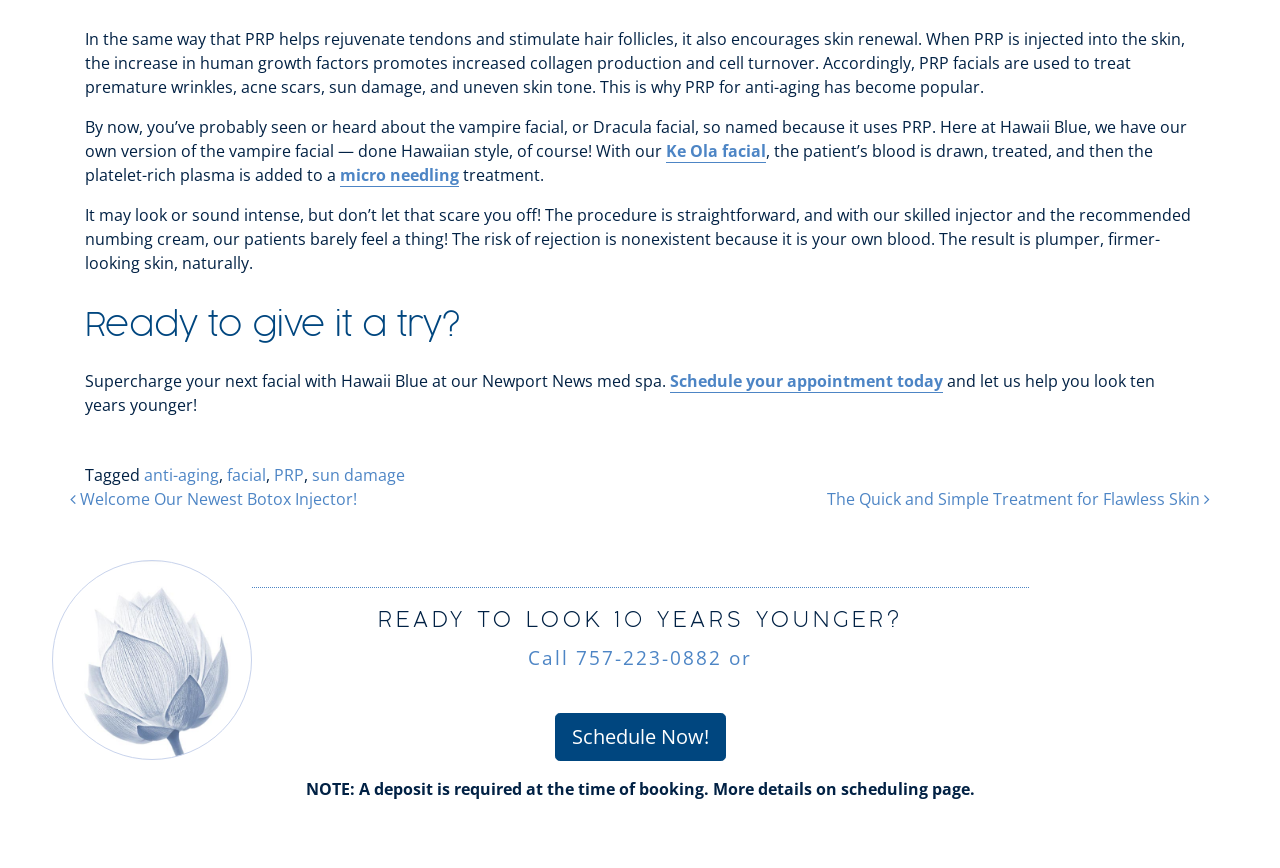Give the bounding box coordinates for this UI element: "Schedule your appointment today". The coordinates should be four float numbers between 0 and 1, arranged as [left, top, right, bottom].

[0.523, 0.426, 0.737, 0.453]